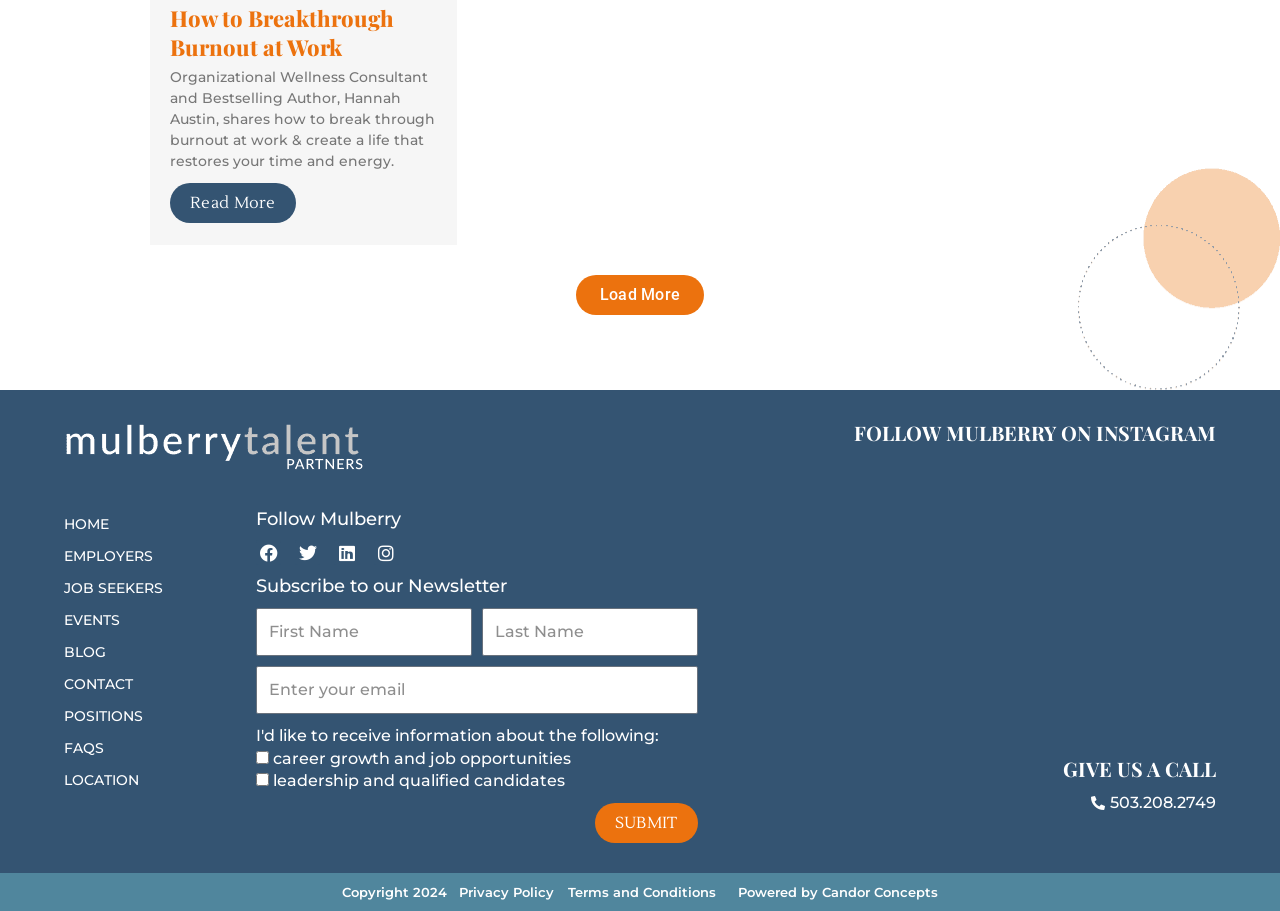How many checkboxes are available for newsletter subscription?
Please respond to the question with as much detail as possible.

The number of checkboxes can be determined by counting the checkboxes, which are 'career growth and job opportunities' and 'leadership and qualified candidates'.